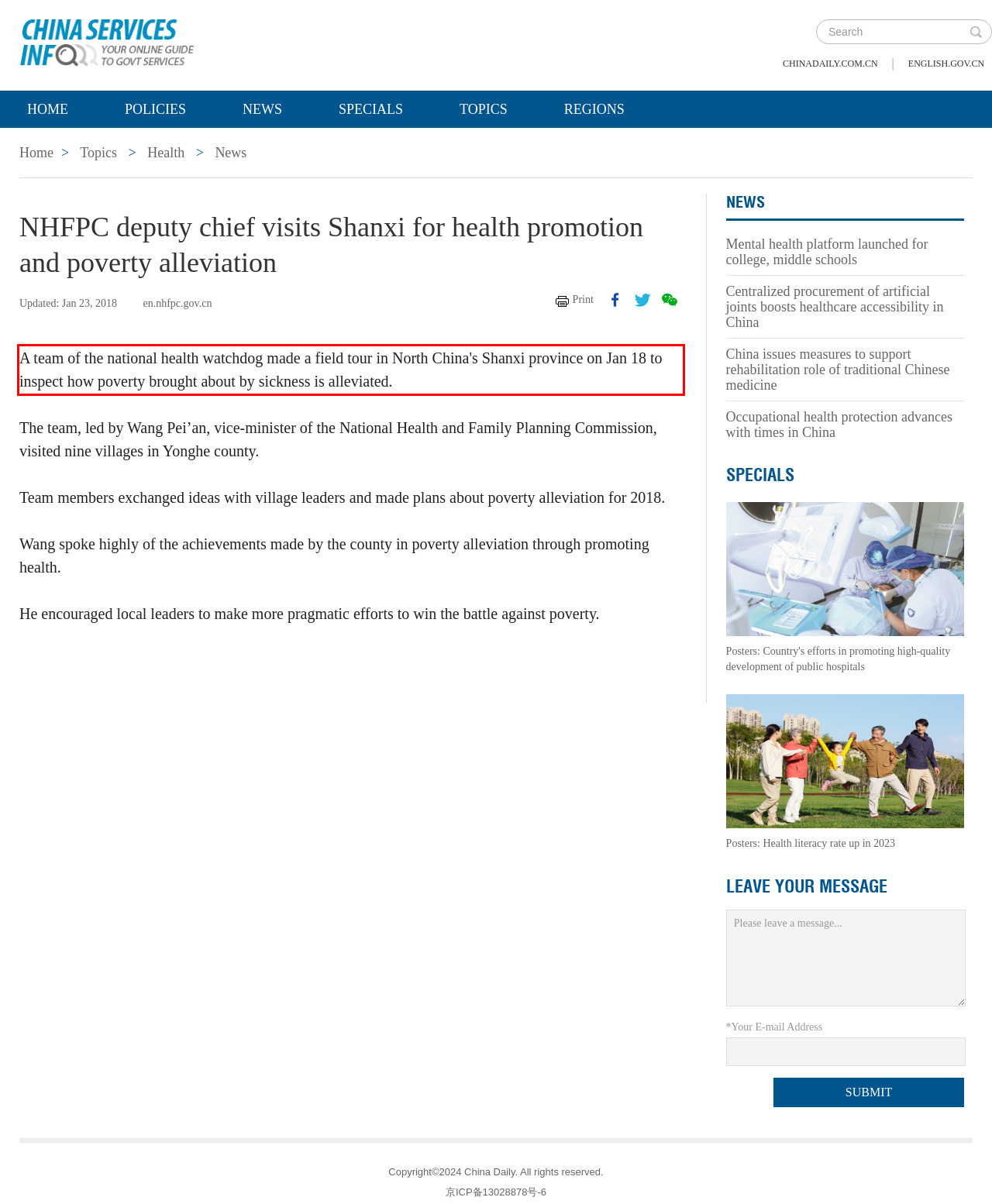You have a screenshot with a red rectangle around a UI element. Recognize and extract the text within this red bounding box using OCR.

A team of the national health watchdog made a field tour in North China's Shanxi province on Jan 18 to inspect how poverty brought about by sickness is alleviated.